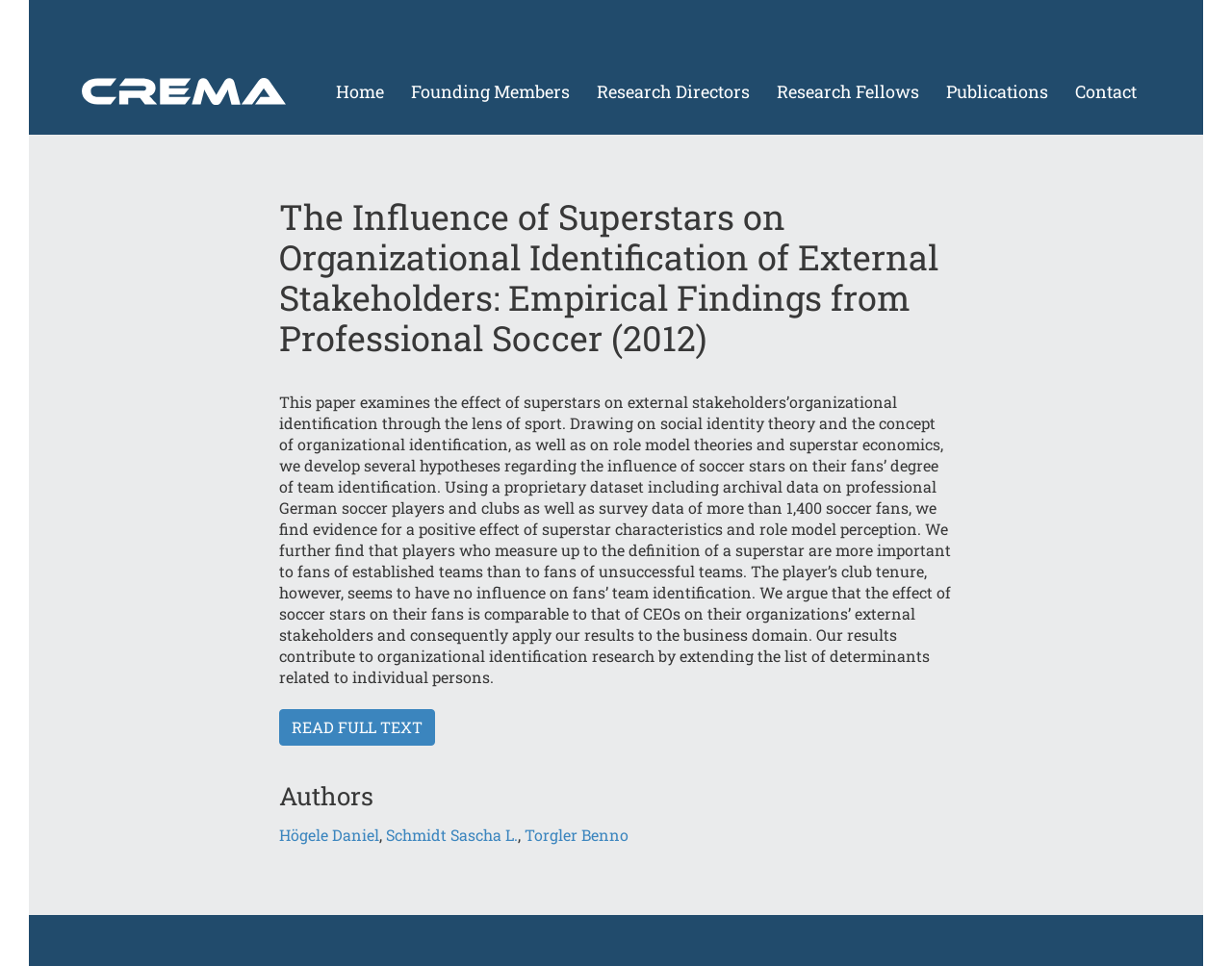Identify the coordinates of the bounding box for the element described below: "Read full text". Return the coordinates as four float numbers between 0 and 1: [left, top, right, bottom].

[0.227, 0.734, 0.353, 0.772]